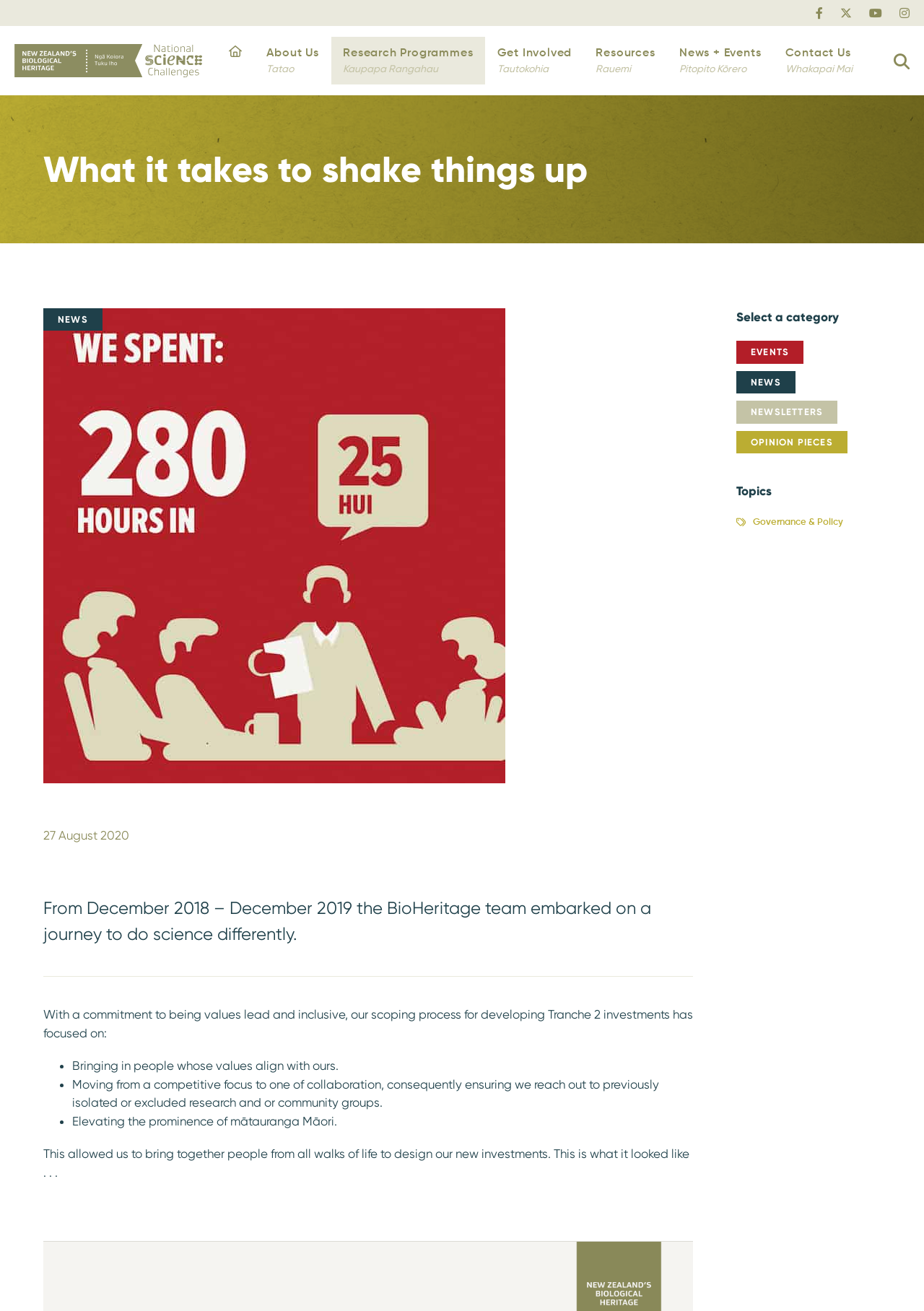Please determine the headline of the webpage and provide its content.

What it takes to shake things up